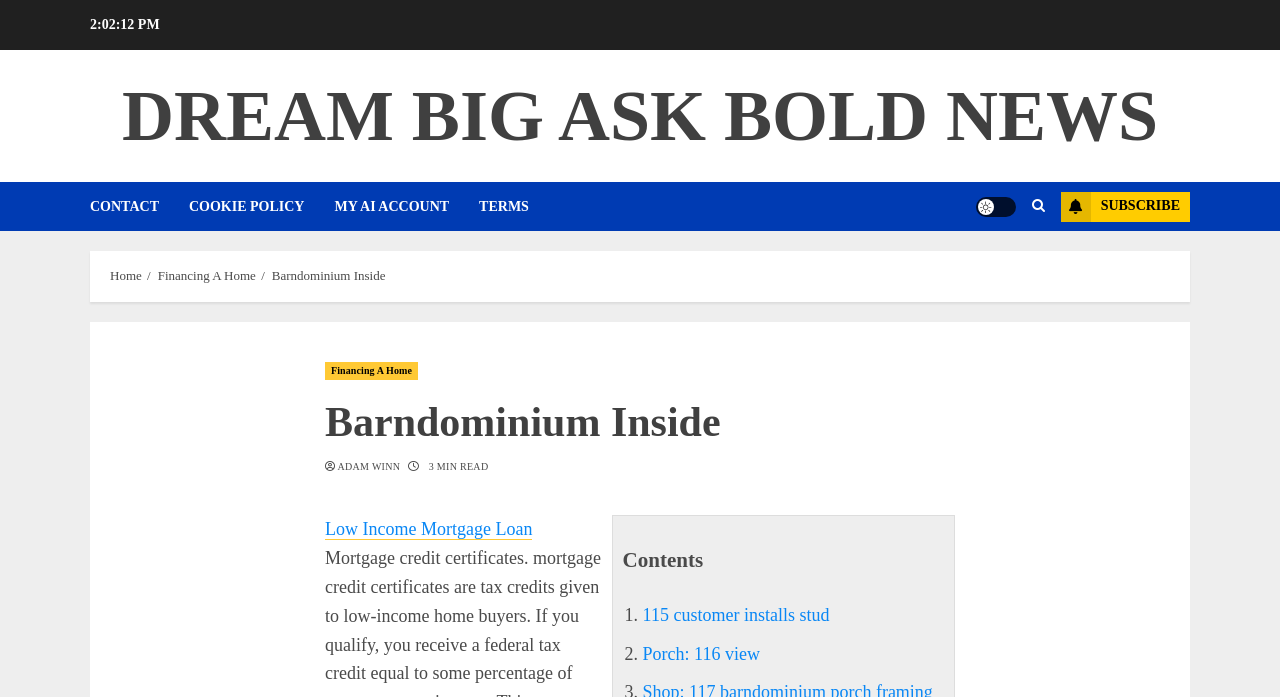Determine the bounding box coordinates of the clickable element necessary to fulfill the instruction: "view financing a home". Provide the coordinates as four float numbers within the 0 to 1 range, i.e., [left, top, right, bottom].

[0.123, 0.385, 0.2, 0.407]